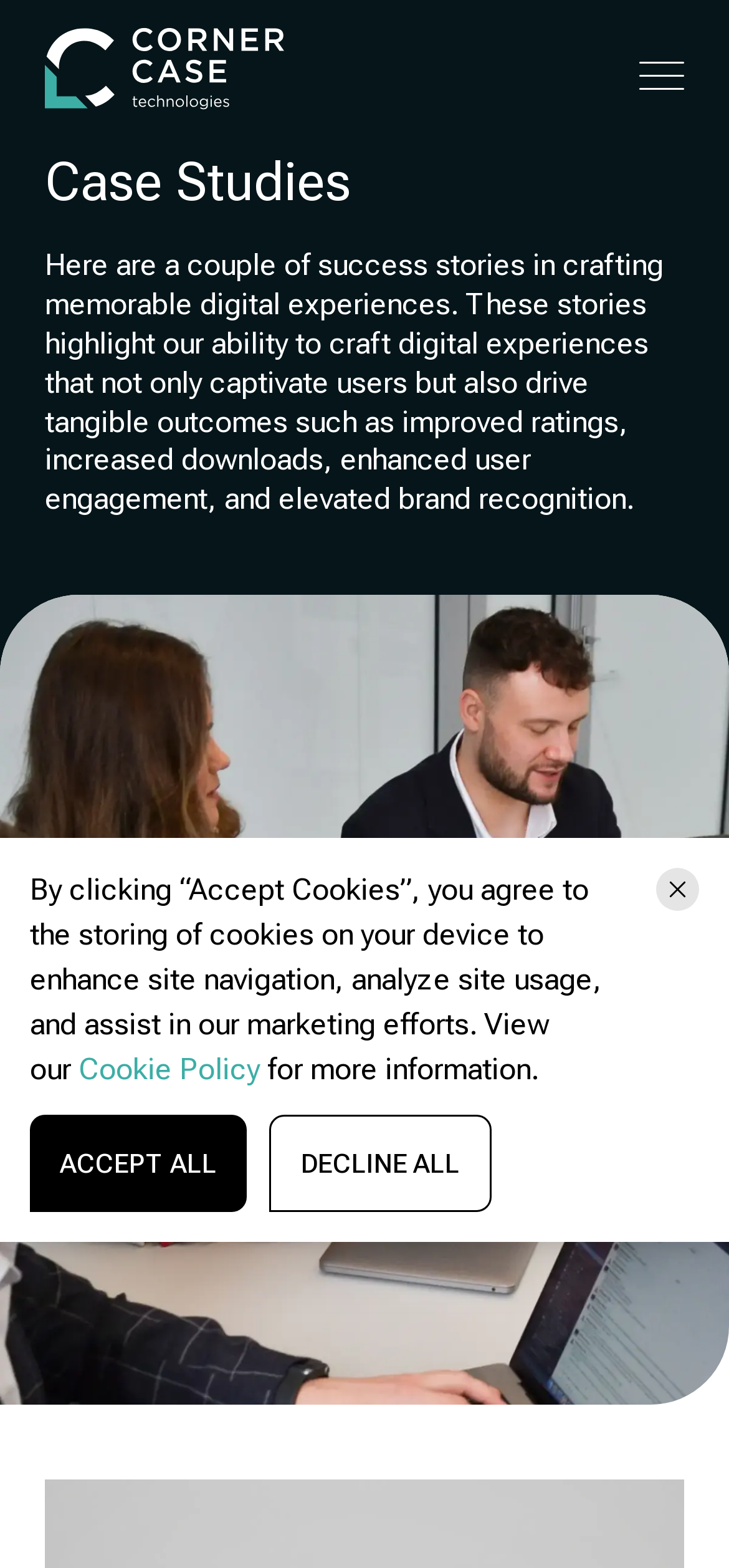Provide the bounding box coordinates of the HTML element this sentence describes: "Cookie Policy". The bounding box coordinates consist of four float numbers between 0 and 1, i.e., [left, top, right, bottom].

[0.108, 0.67, 0.356, 0.693]